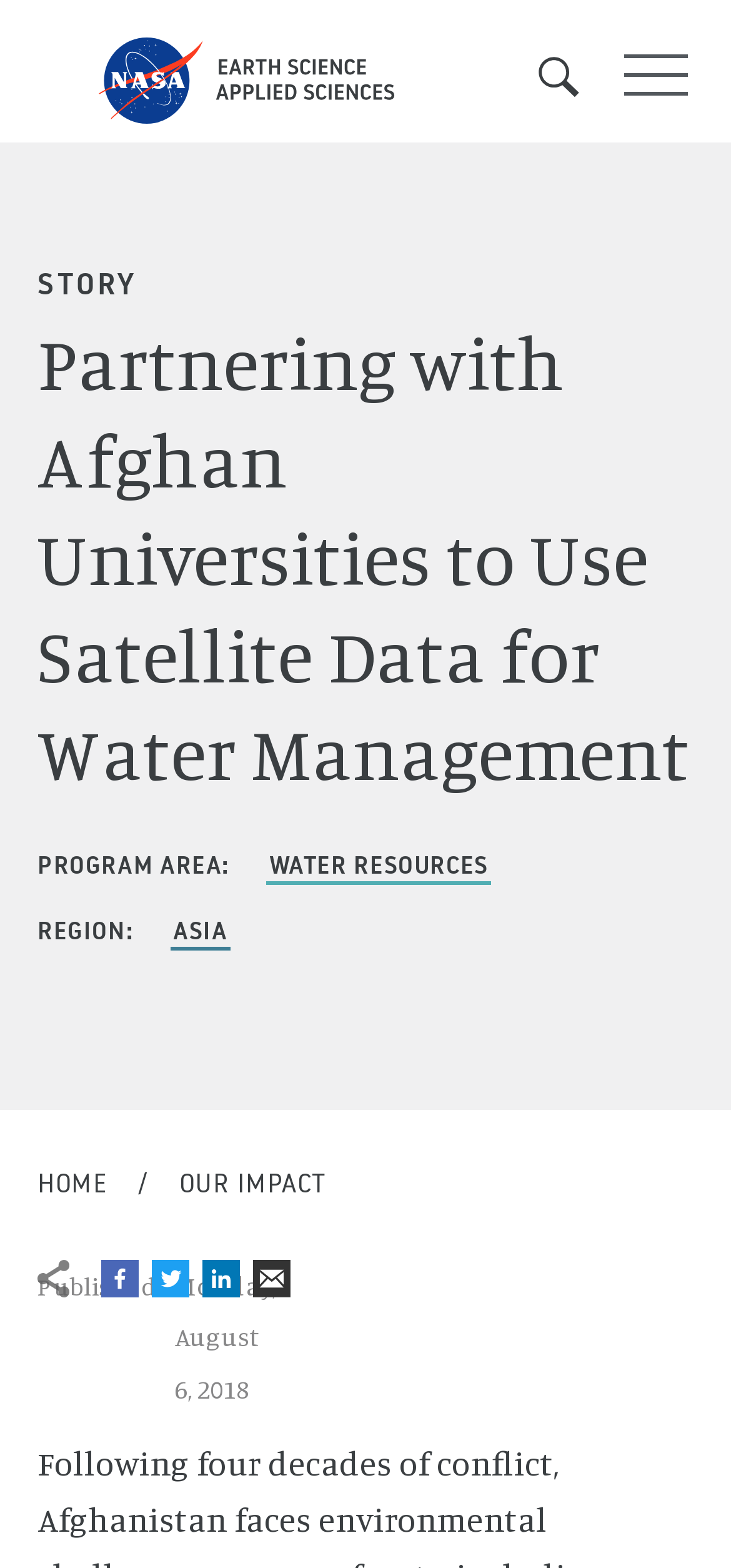What is the purpose of the 'Share' icon?
Please give a detailed and elaborate answer to the question based on the image.

I found the answer by looking at the section with the image 'Share icon' and found the links 'Share on Facebook', 'Share on Twitter', and 'Share on LinkedIn' below it, which indicates that the purpose of the 'Share' icon is to share the content on social media platforms.